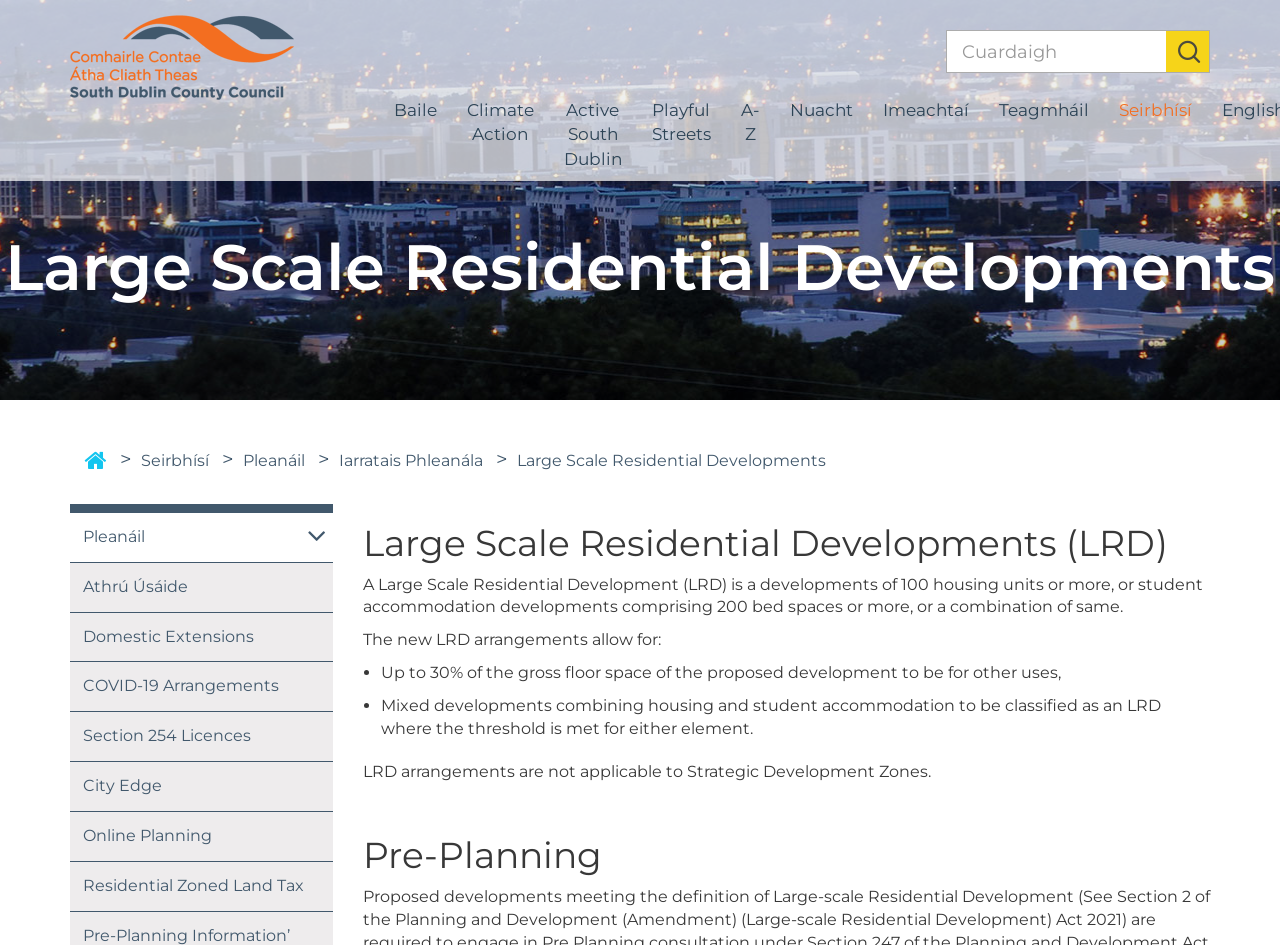Identify the bounding box coordinates for the region to click in order to carry out this instruction: "Click on Baile". Provide the coordinates using four float numbers between 0 and 1, formatted as [left, top, right, bottom].

[0.296, 0.093, 0.353, 0.14]